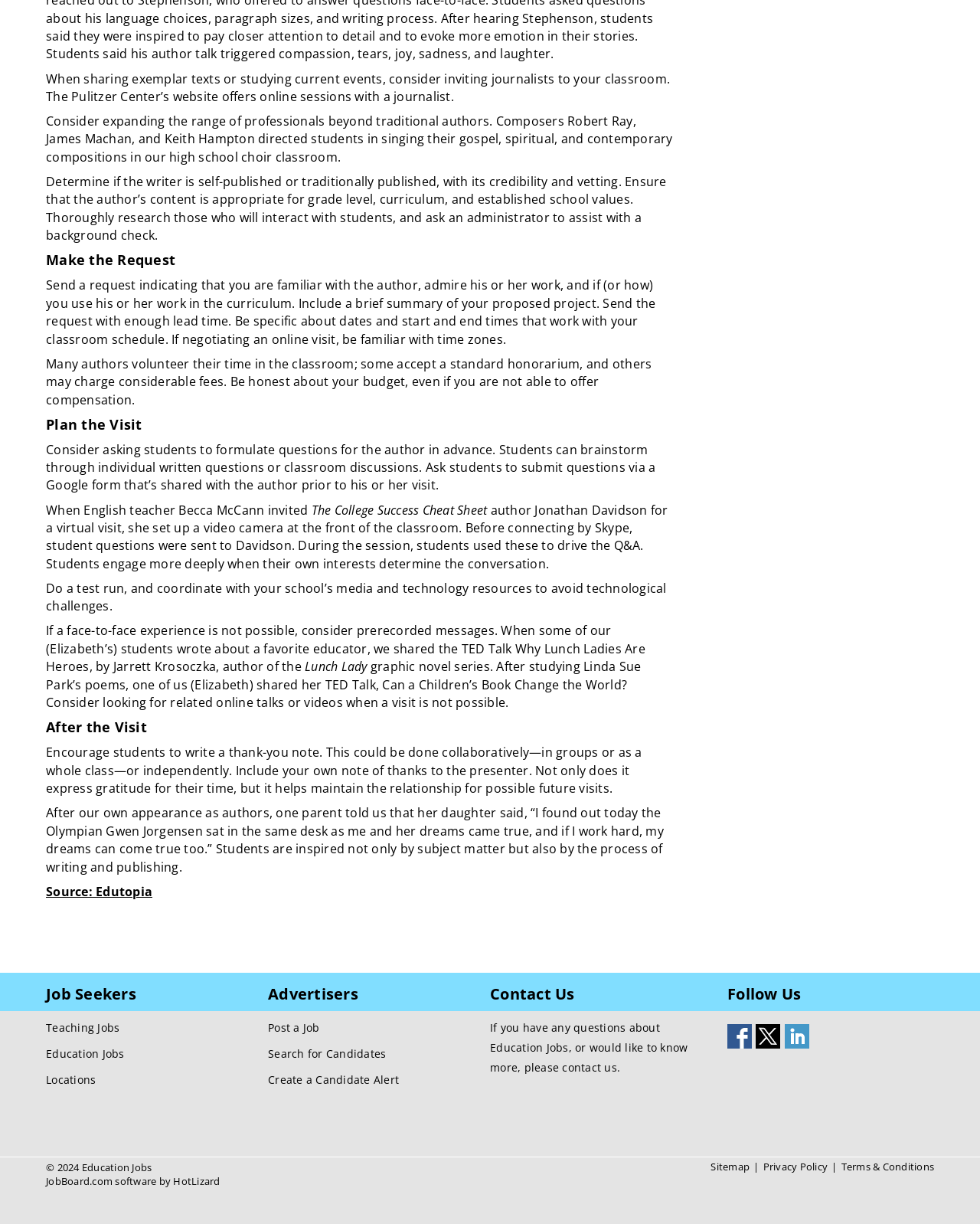Could you provide the bounding box coordinates for the portion of the screen to click to complete this instruction: "Follow us on Facebook"?

[0.742, 0.84, 0.771, 0.852]